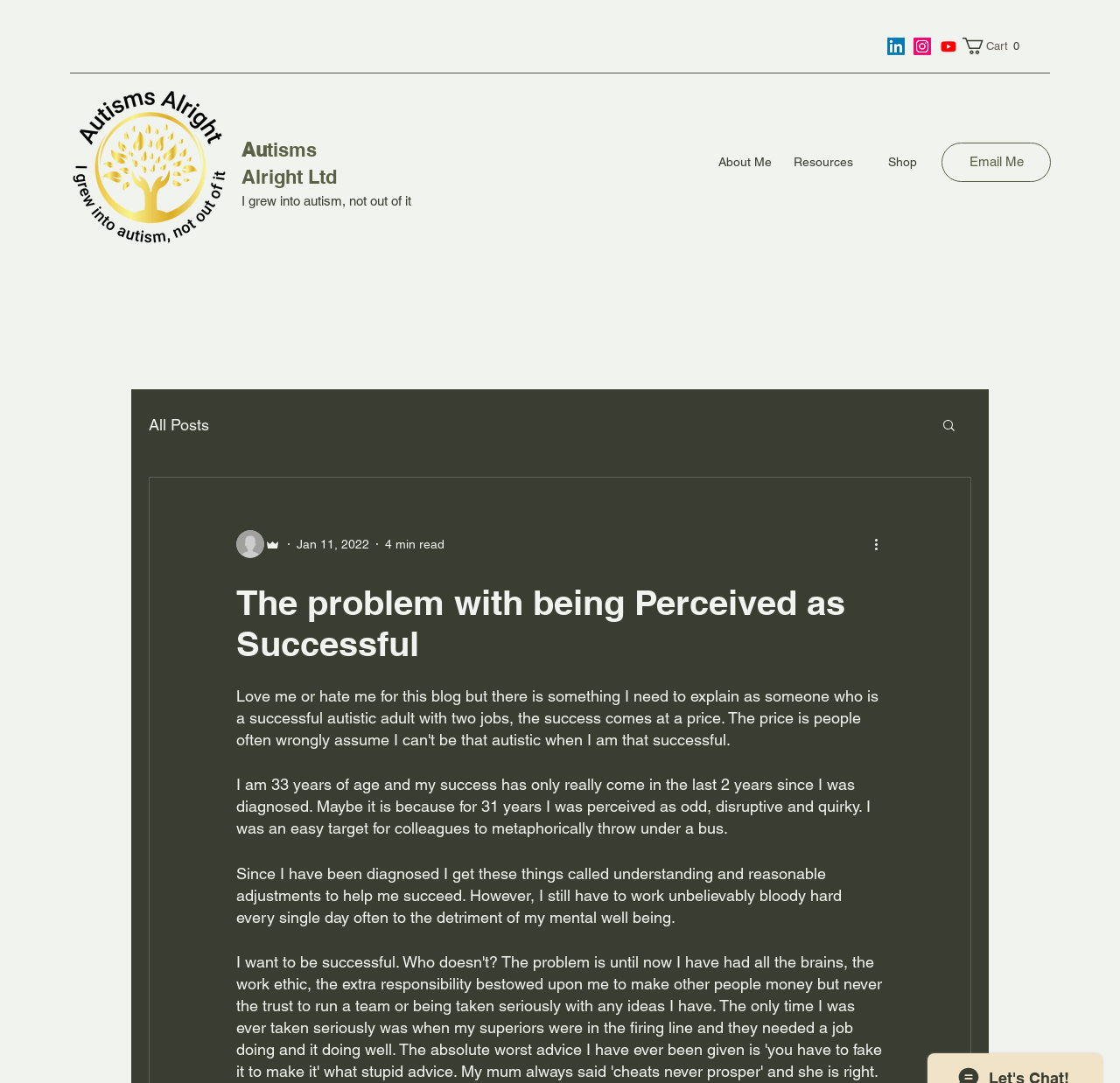What is the logo of the website?
Please craft a detailed and exhaustive response to the question.

The logo of the website is 'Autisms Alright' which can be found at the top left corner of the webpage, represented by an image with the bounding box coordinates [0.035, 0.078, 0.234, 0.228] and described as 'autisms alright logo.png'.